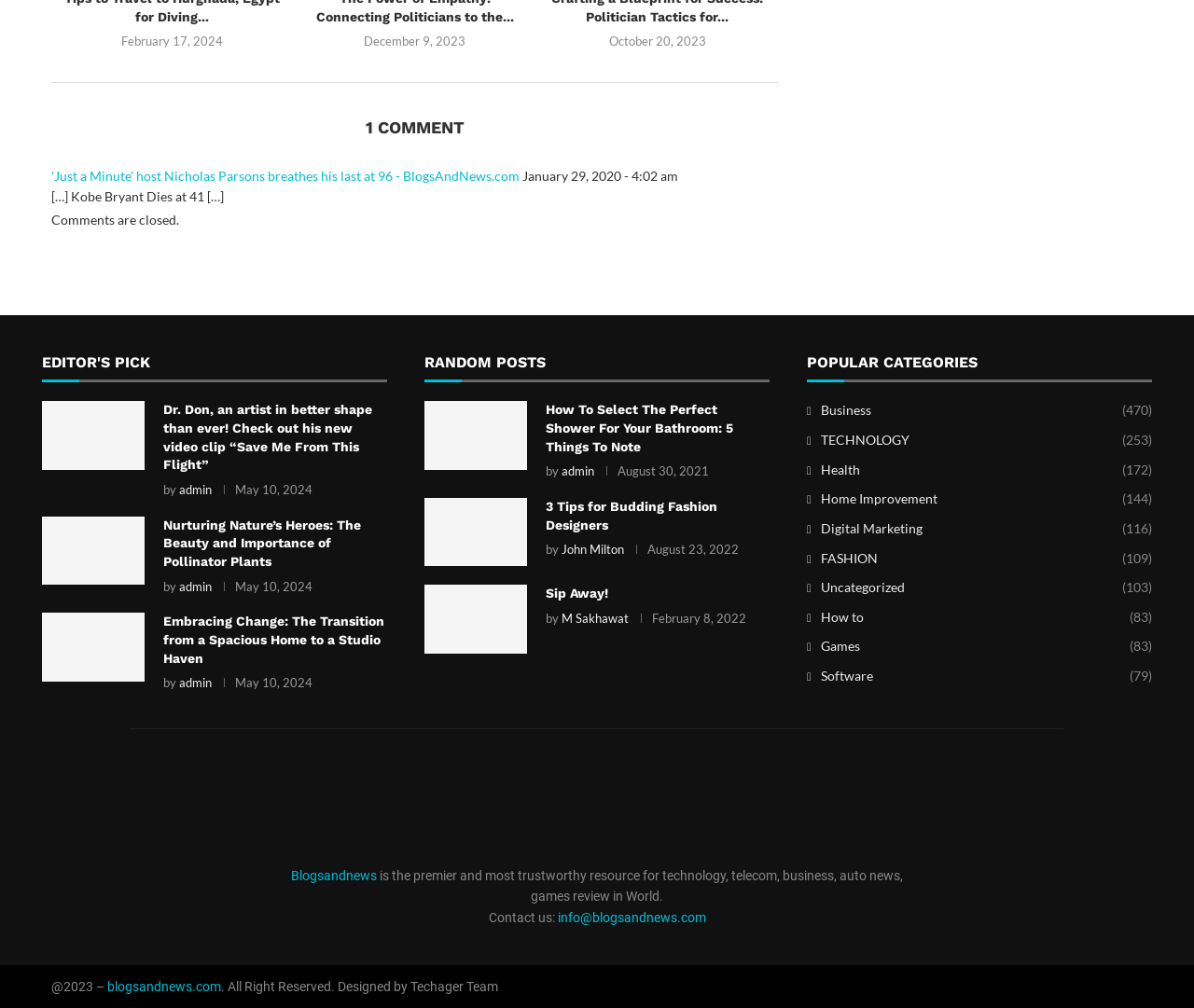Using the provided description: "Home Improvement (144)", find the bounding box coordinates of the corresponding UI element. The output should be four float numbers between 0 and 1, in the format [left, top, right, bottom].

[0.676, 0.486, 0.965, 0.505]